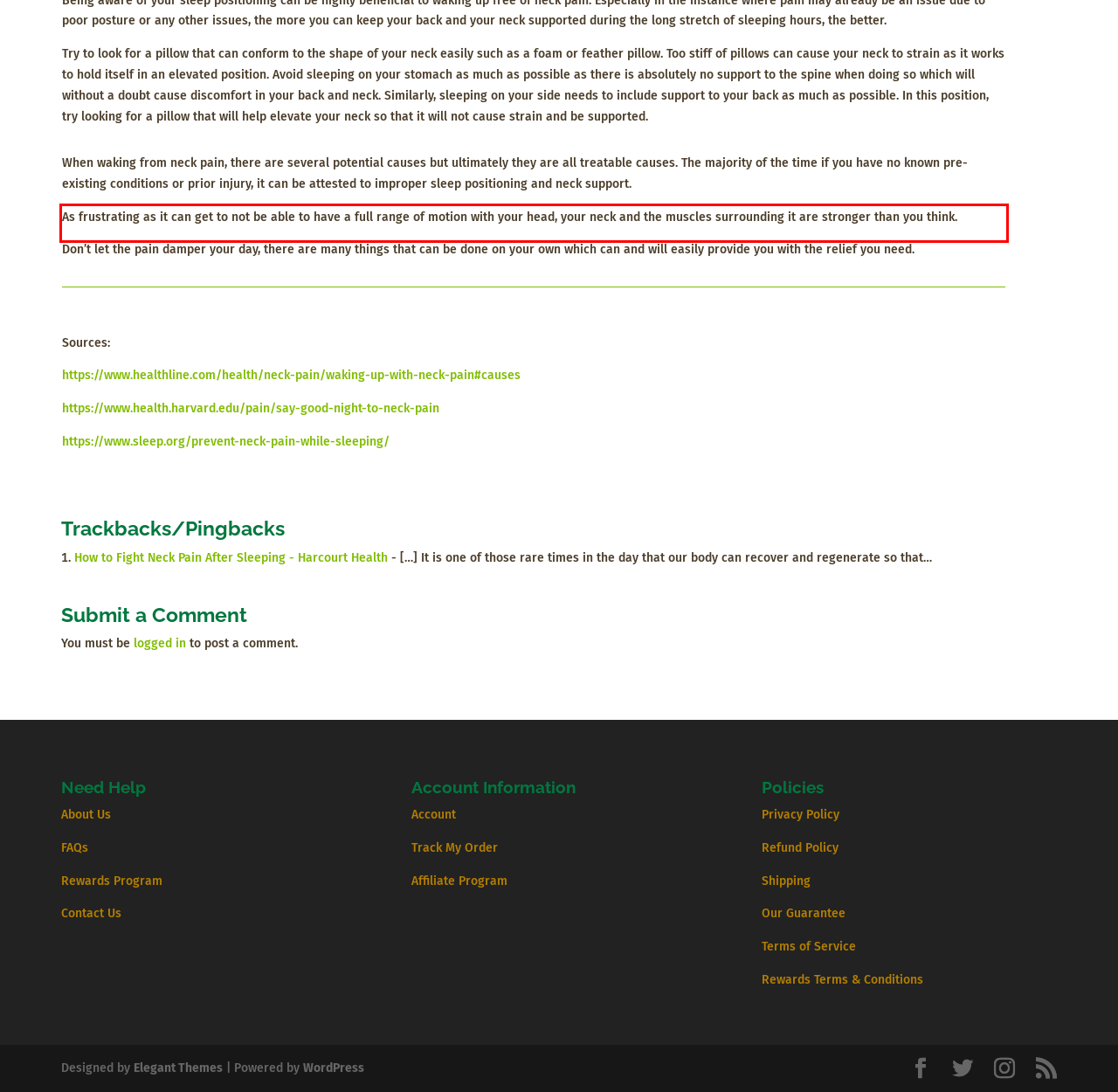You have a screenshot of a webpage with a UI element highlighted by a red bounding box. Use OCR to obtain the text within this highlighted area.

As frustrating as it can get to not be able to have a full range of motion with your head, your neck and the muscles surrounding it are stronger than you think.